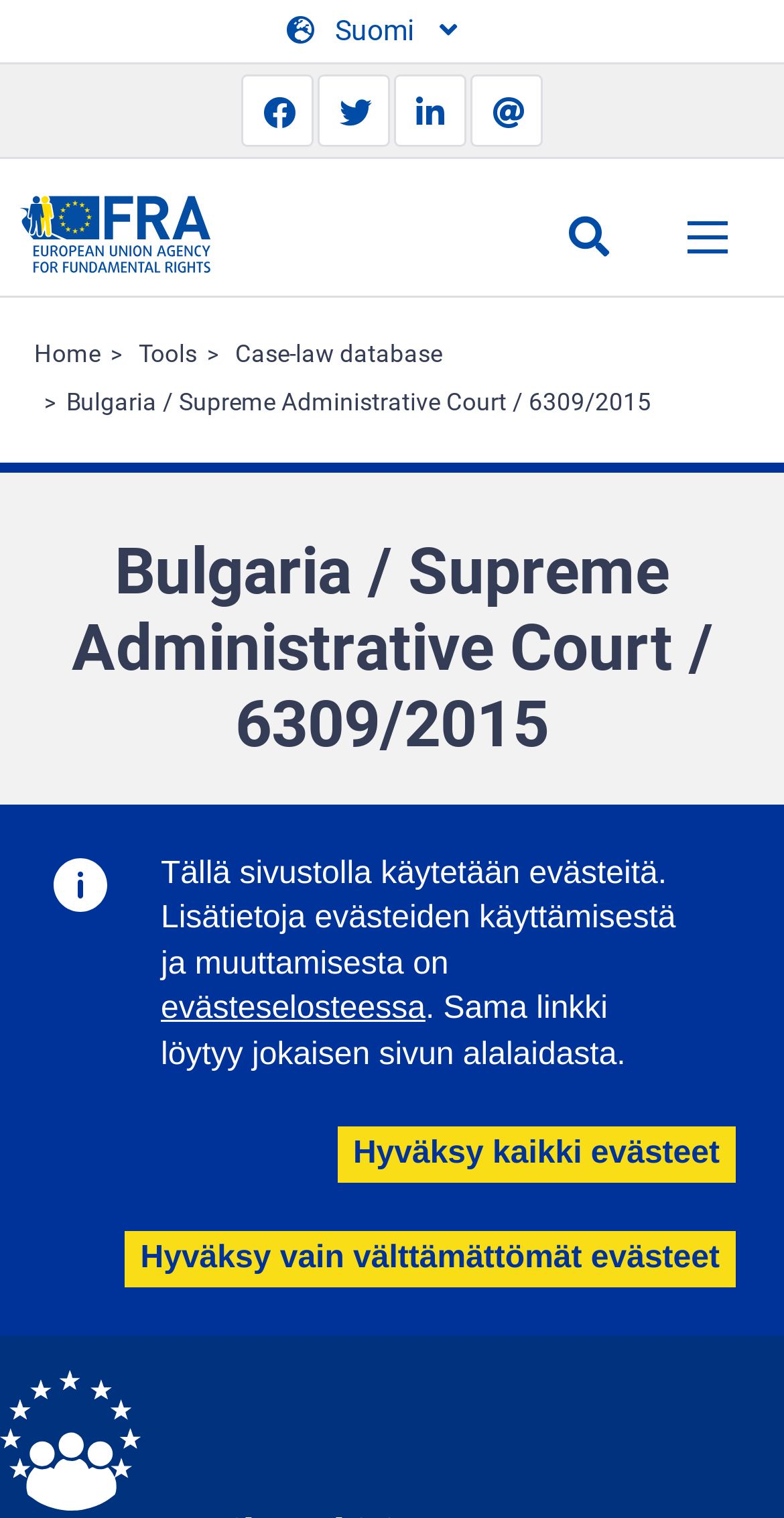Provide the bounding box coordinates of the HTML element described by the text: "Hyväksy kaikki evästeet". The coordinates should be in the format [left, top, right, bottom] with values between 0 and 1.

[0.43, 0.742, 0.938, 0.779]